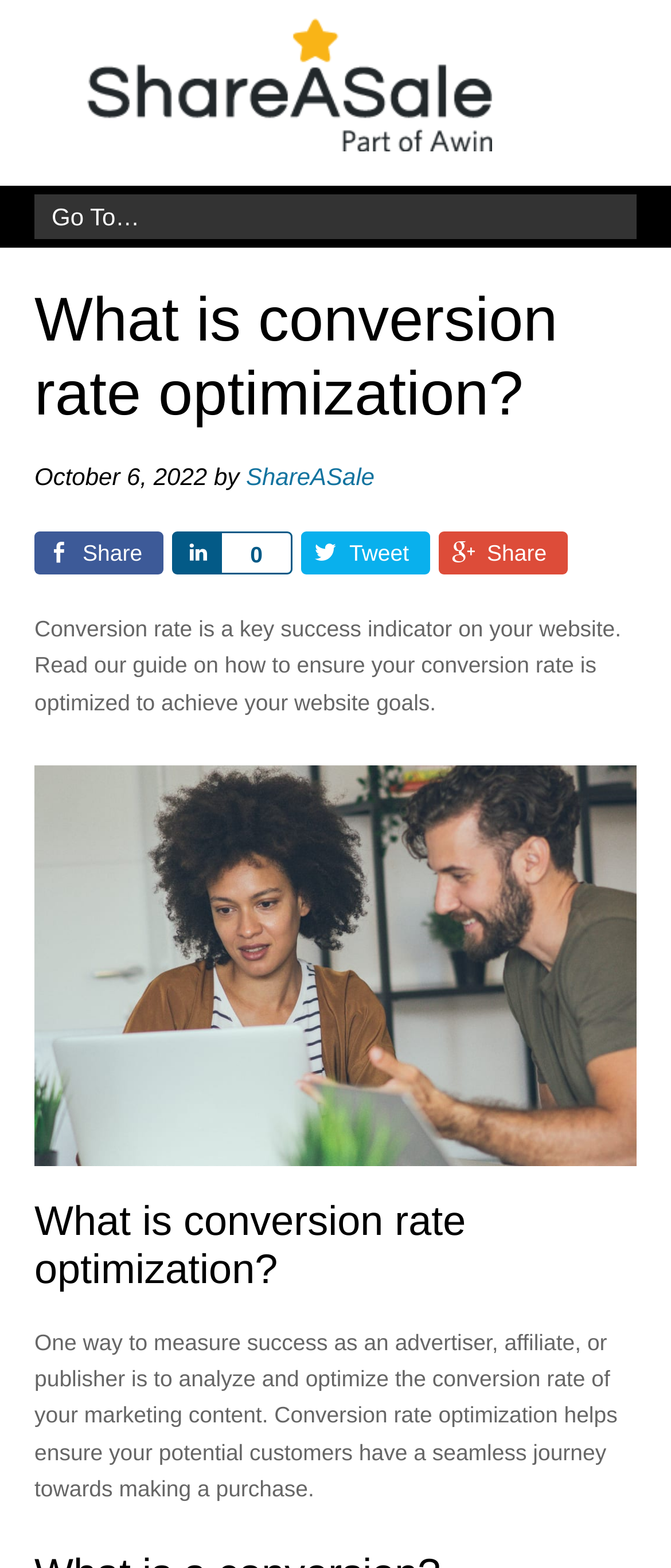Respond to the following question using a concise word or phrase: 
What is the purpose of conversion rate optimization?

Ensure seamless customer journey